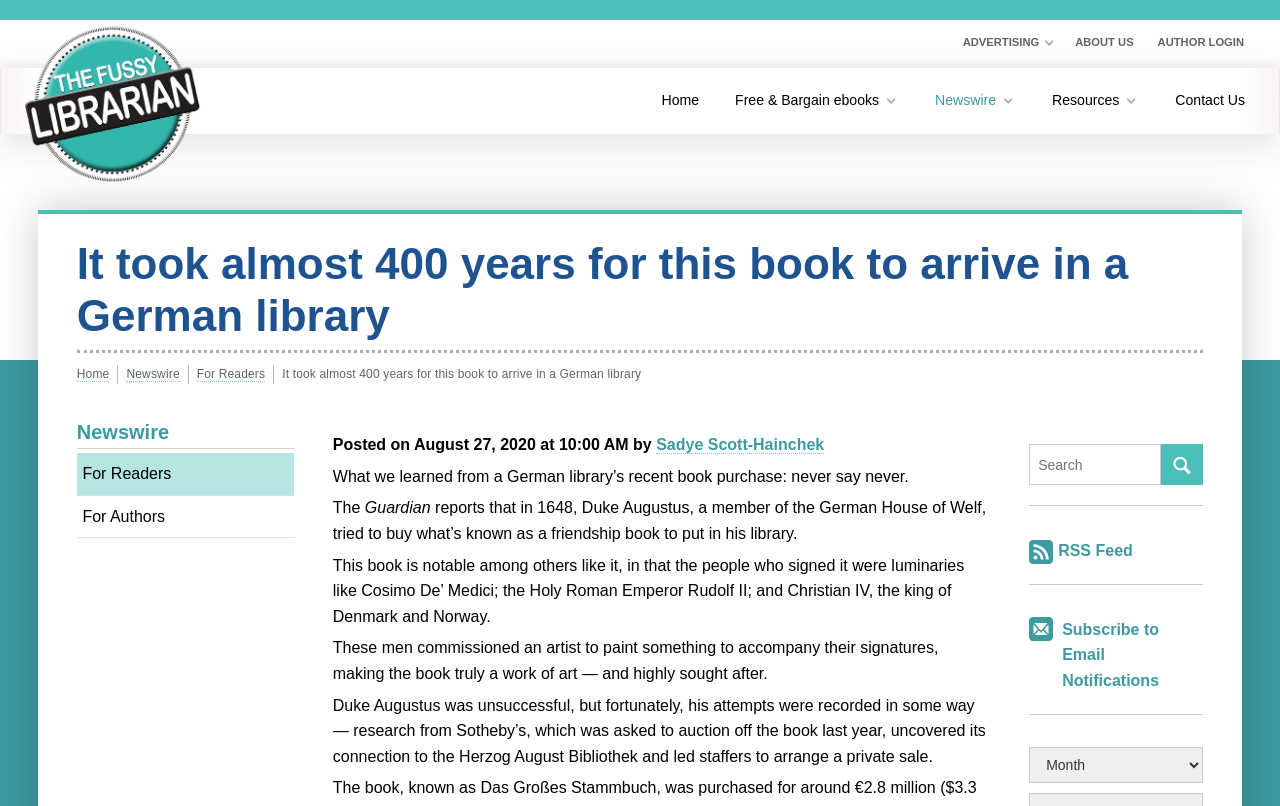Locate the bounding box coordinates of the segment that needs to be clicked to meet this instruction: "Go to the 'For Readers' section".

[0.154, 0.455, 0.207, 0.474]